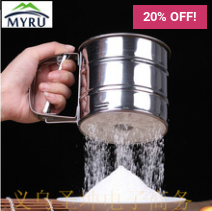What is the discount offered on the product?
Could you answer the question in a detailed manner, providing as much information as possible?

The promotional banner in the top corner of the image reads '20% OFF!', indicating a special discount on the product, making it an attractive deal for those looking to enhance their kitchen tools.